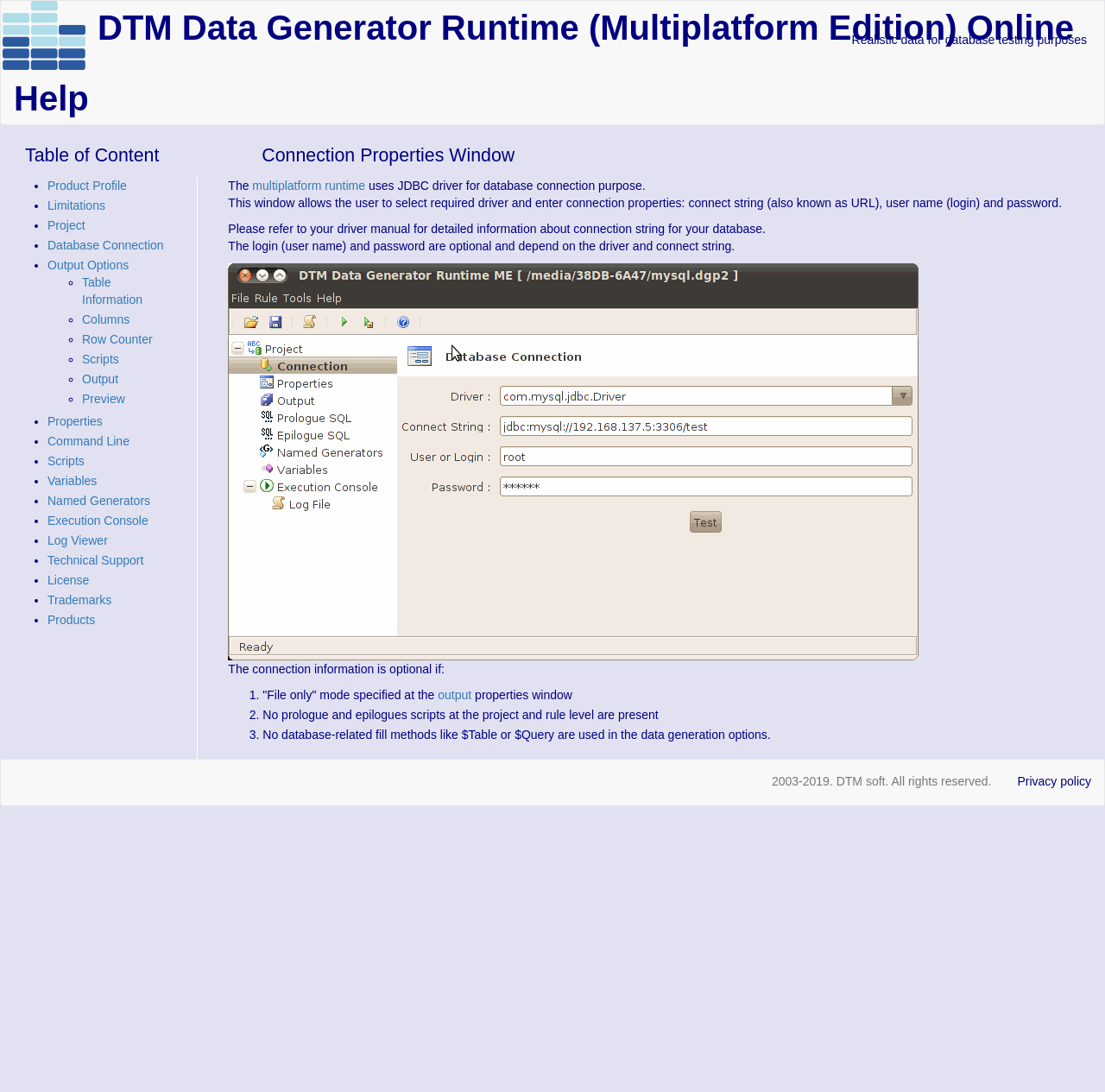What are the optional fields in the Connection Properties Window?
Please provide a comprehensive answer based on the visual information in the image.

The login (user name) and password are optional fields in the Connection Properties Window, depending on the driver and connect string.